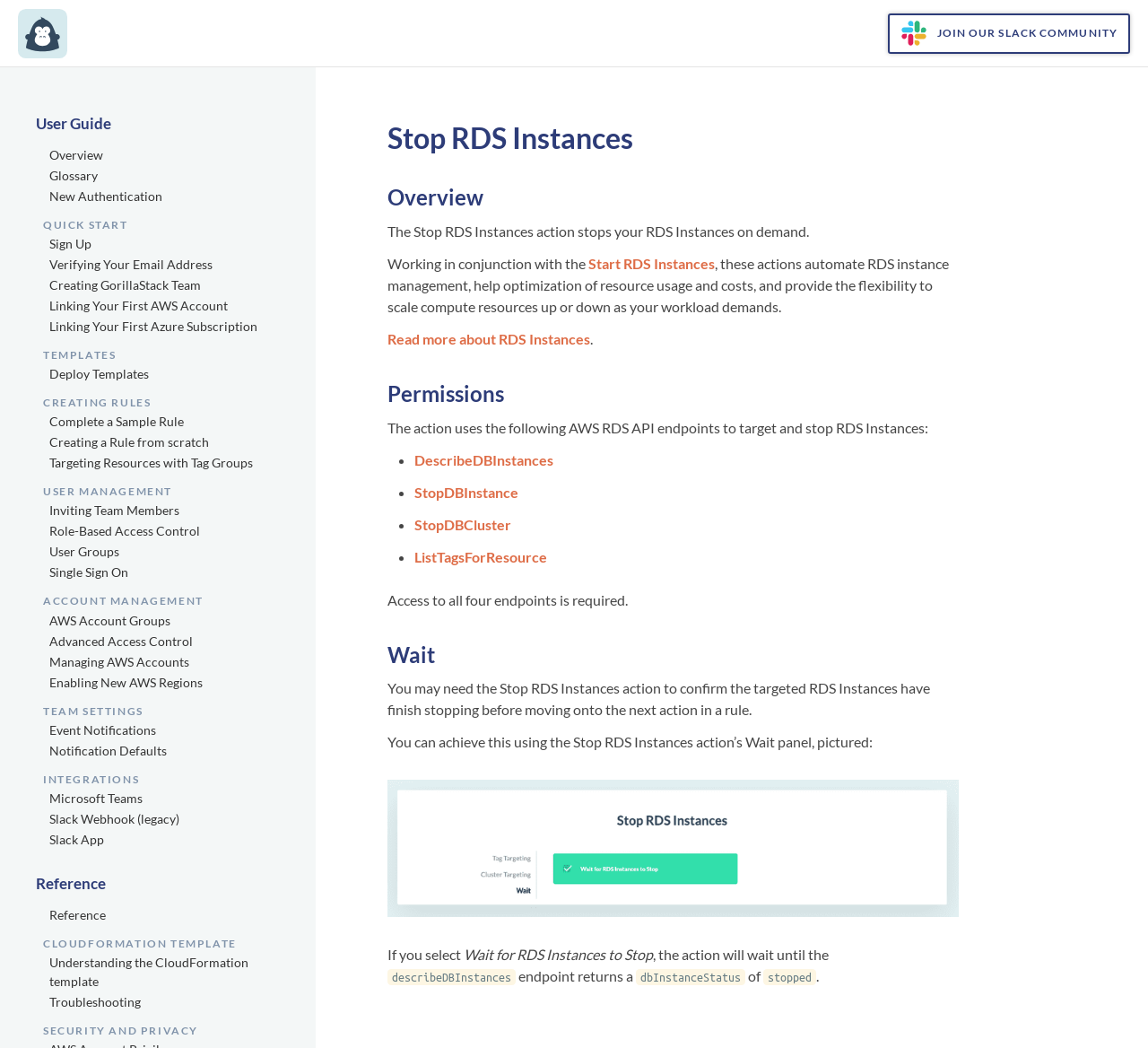What is the title or heading displayed on the webpage?

Stop RDS Instances